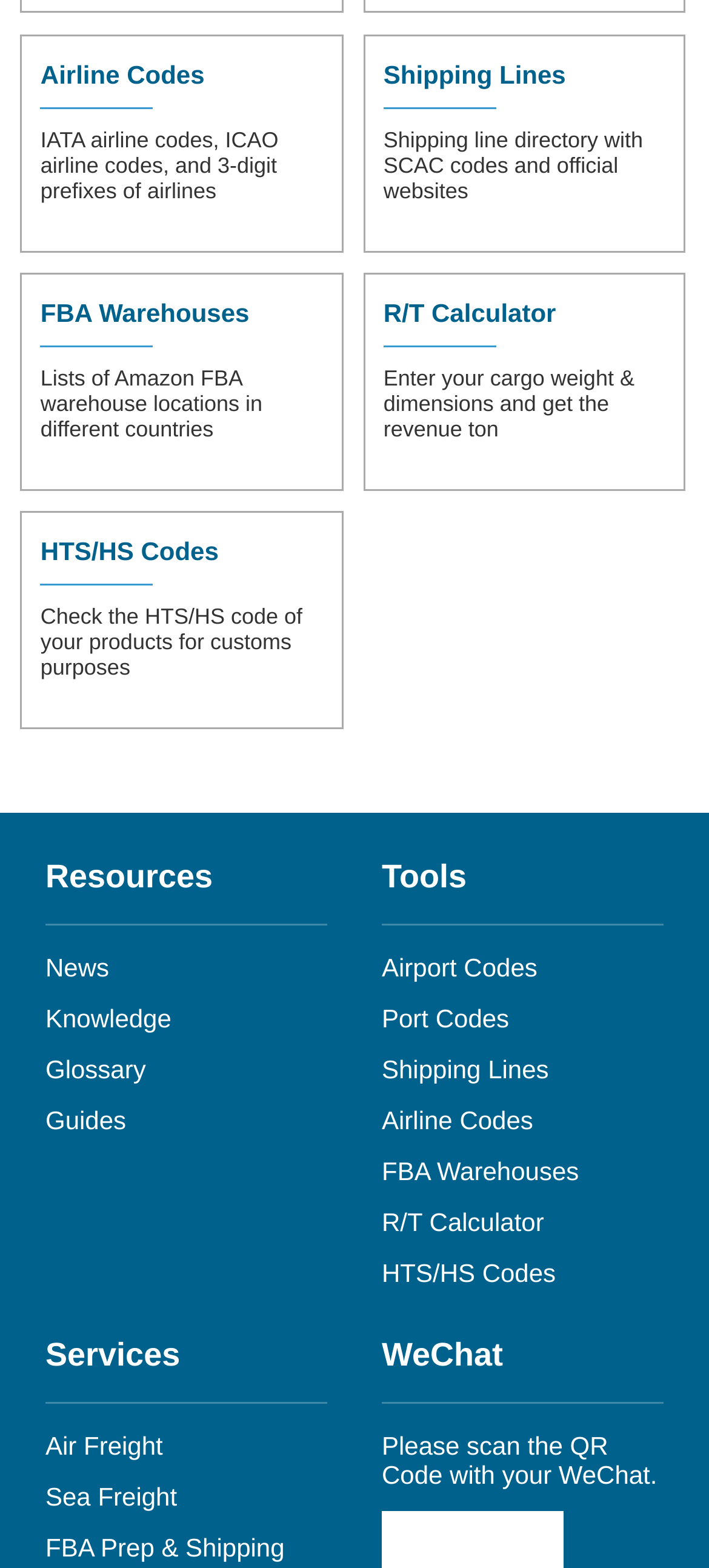Use a single word or phrase to answer the question:
What are the main categories on this webpage?

Airline Codes, Shipping Lines, FBA Warehouses, R/T Calculator, HTS/HS Codes